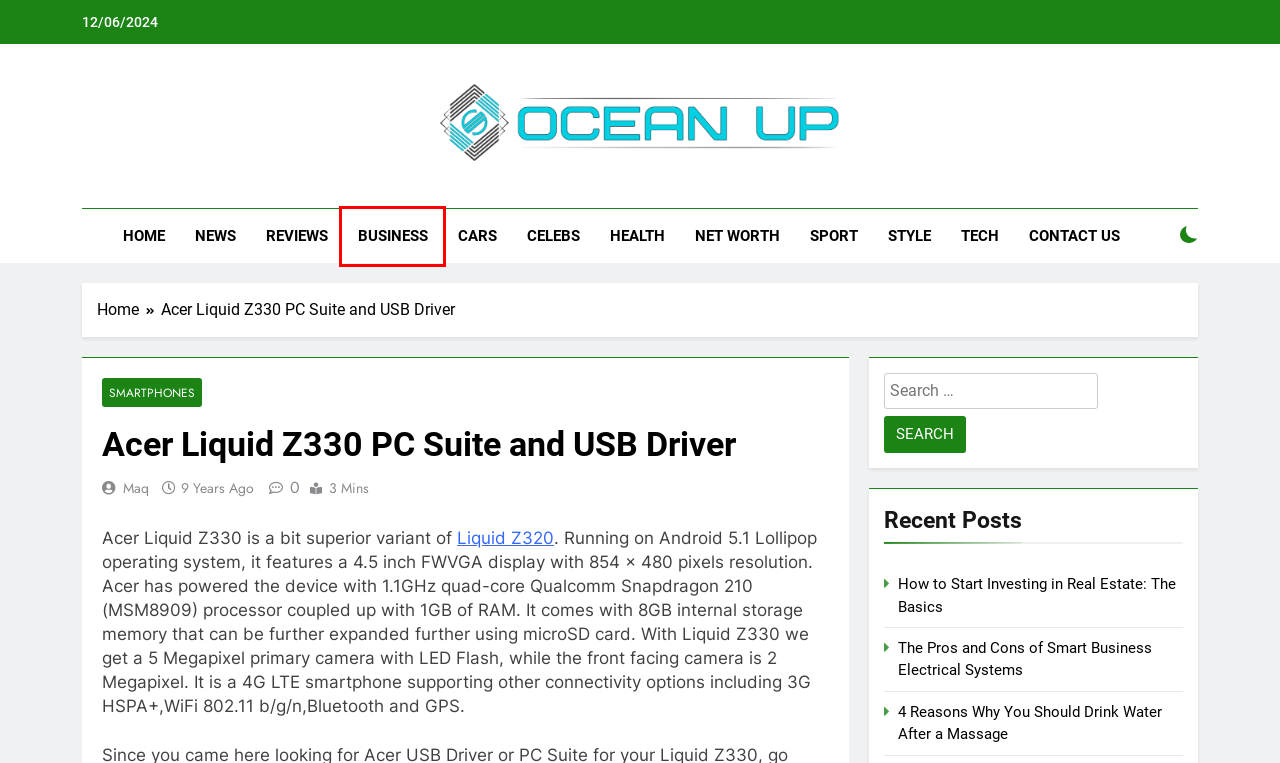You are provided with a screenshot of a webpage that has a red bounding box highlighting a UI element. Choose the most accurate webpage description that matches the new webpage after clicking the highlighted element. Here are your choices:
A. 4 Reasons Why You Should Drink Water After a Massage - Oceanup.com
B. Celebs Archives - Oceanup.com
C. Business Archives - Oceanup.com
D. Maq, Author at Oceanup.com
E. Contact Us - Oceanup.com
F. Smartphones Archives - Oceanup.com
G. Smart Business Electrical Systems
H. How to Start Investing in Real Estate: The Basics - Oceanup.com

C